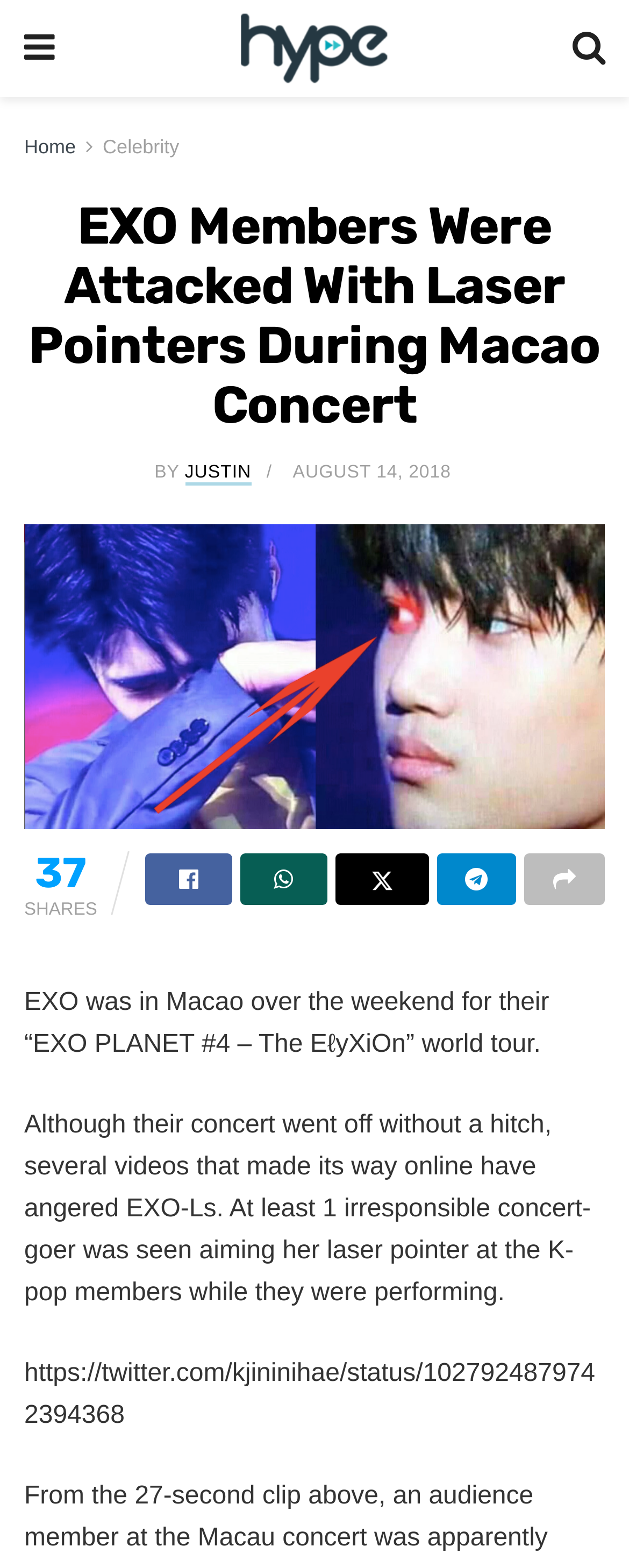Identify the bounding box for the UI element specified in this description: "Home". The coordinates must be four float numbers between 0 and 1, formatted as [left, top, right, bottom].

[0.038, 0.086, 0.121, 0.101]